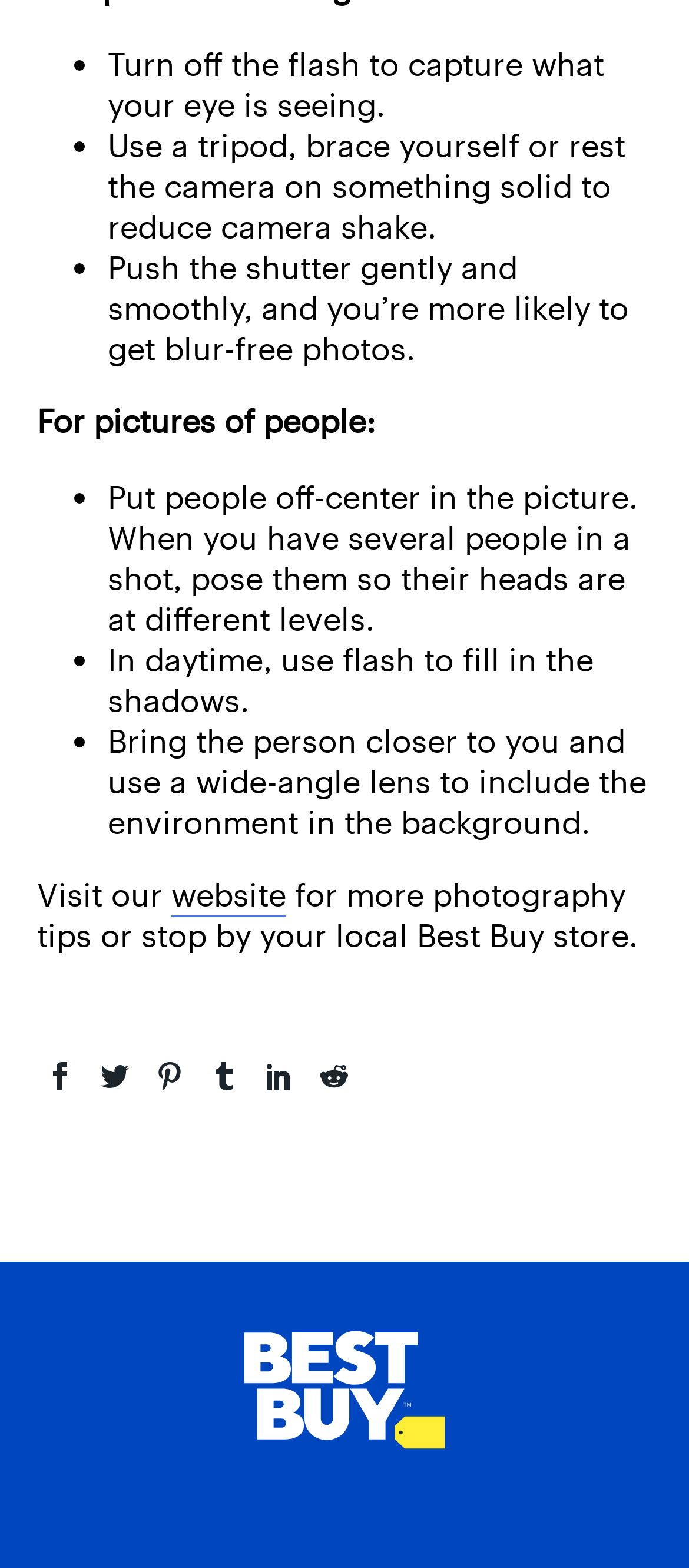What is the purpose of using a tripod according to the webpage?
Answer the question with a single word or phrase derived from the image.

Reduce camera shake